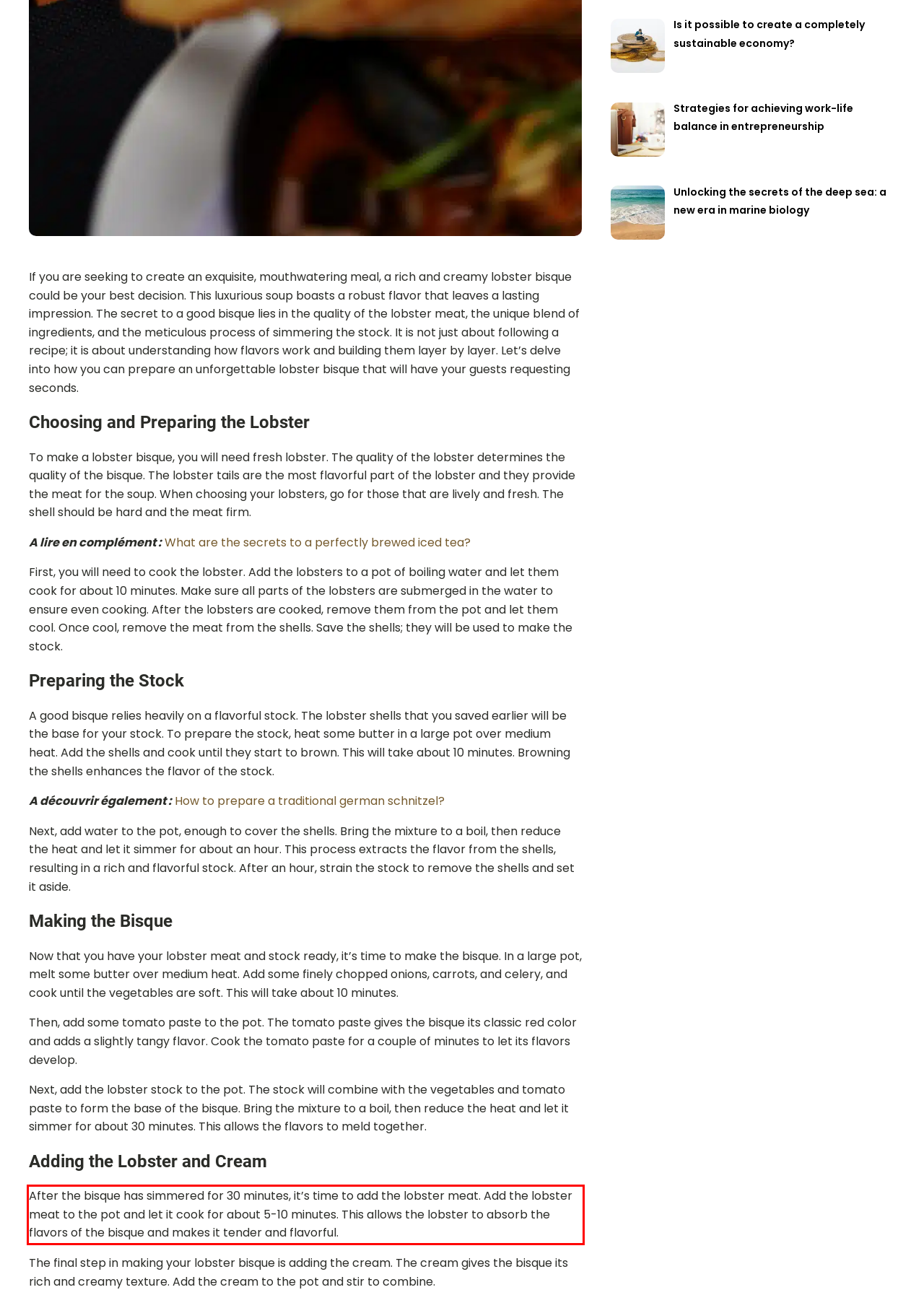Look at the webpage screenshot and recognize the text inside the red bounding box.

After the bisque has simmered for 30 minutes, it’s time to add the lobster meat. Add the lobster meat to the pot and let it cook for about 5-10 minutes. This allows the lobster to absorb the flavors of the bisque and makes it tender and flavorful.